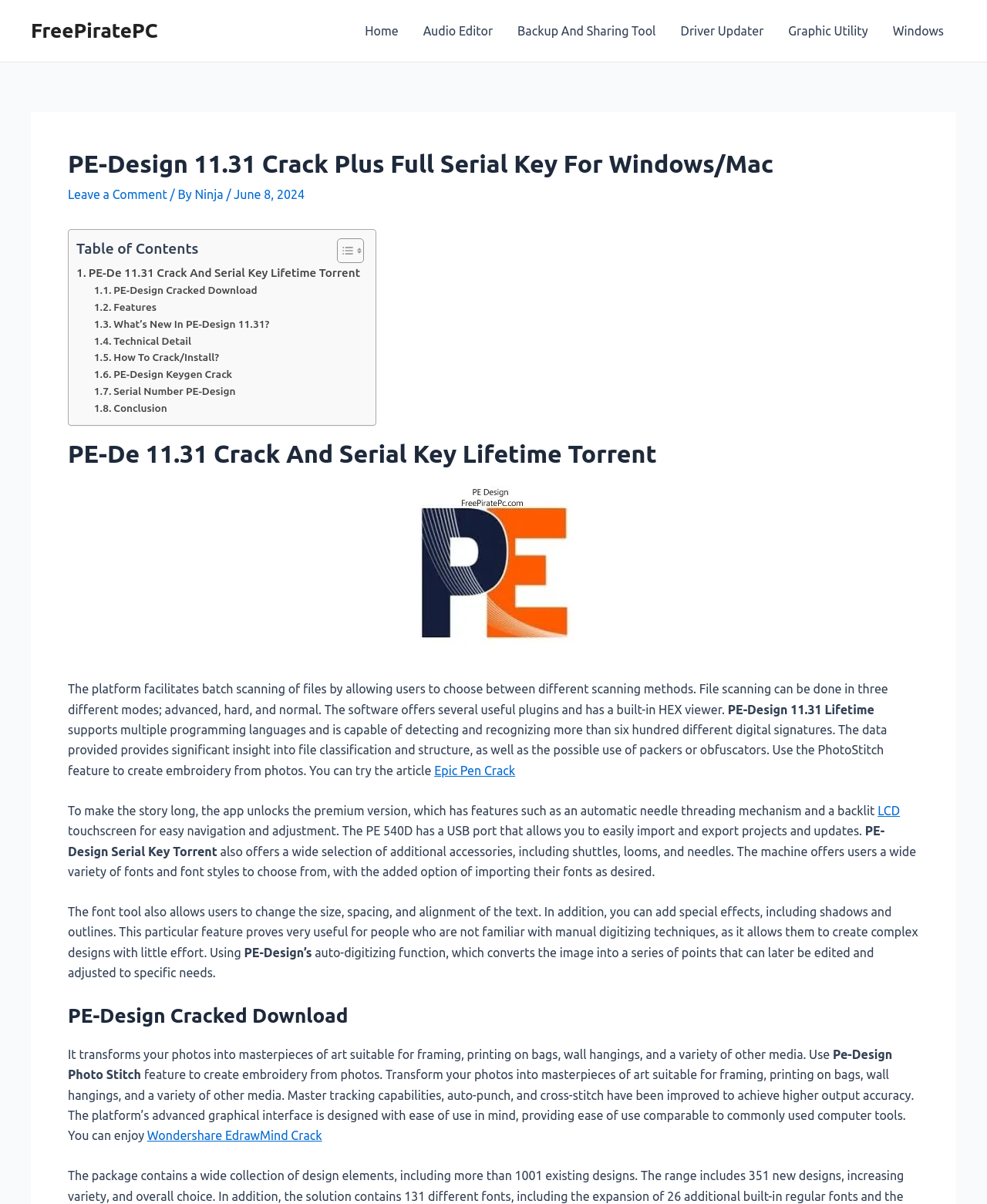What is the purpose of the PhotoStitch feature?
Carefully analyze the image and provide a thorough answer to the question.

I discovered this answer by reading the paragraph that describes the PhotoStitch feature, which states that it can be used to 'create embroidery from photos'.